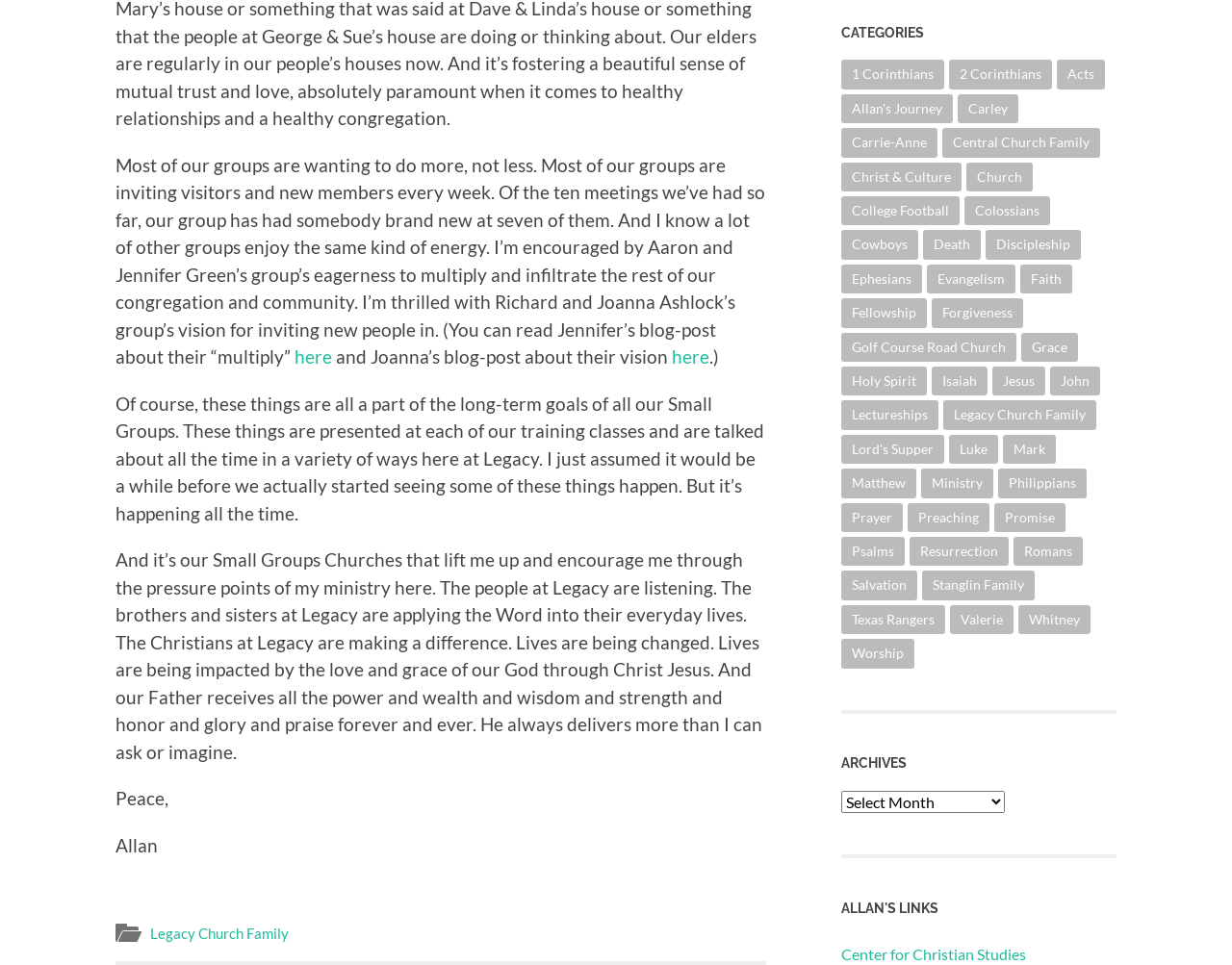Please determine the bounding box coordinates of the section I need to click to accomplish this instruction: "click the 'Center for Christian Studies' link".

[0.683, 0.979, 0.833, 0.998]